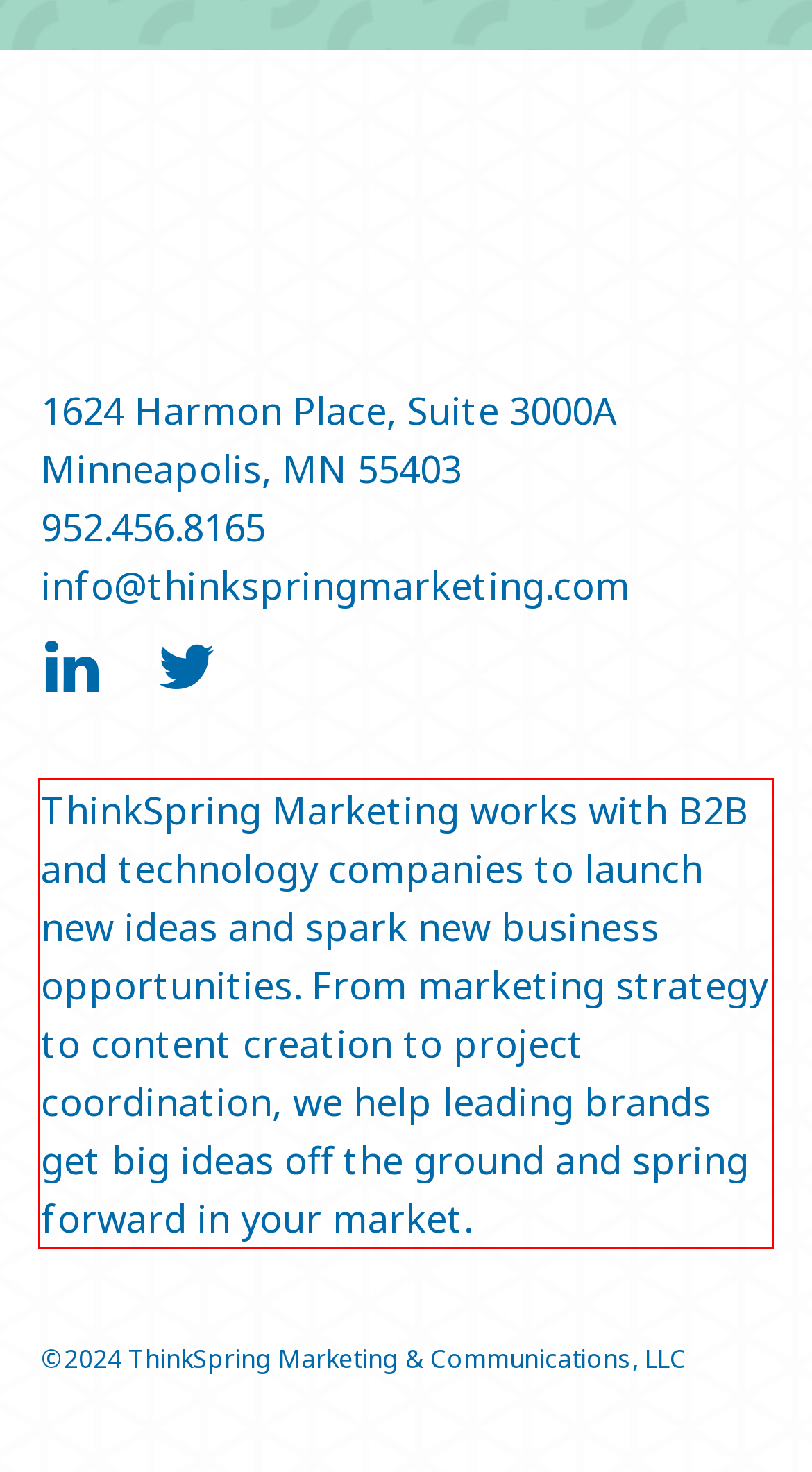Given a webpage screenshot, identify the text inside the red bounding box using OCR and extract it.

ThinkSpring Marketing works with B2B and technology companies to launch new ideas and spark new business opportunities. From marketing strategy to content creation to project coordination, we help leading brands get big ideas off the ground and spring forward in your market.